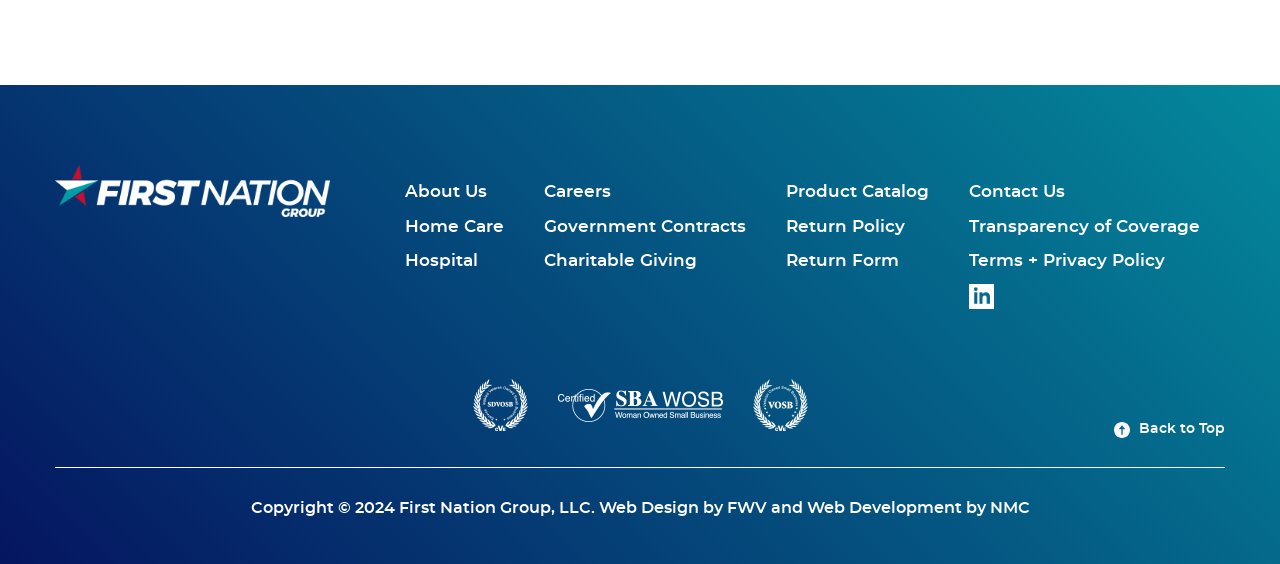Pinpoint the bounding box coordinates of the element to be clicked to execute the instruction: "Navigate to Home".

[0.043, 0.292, 0.258, 0.386]